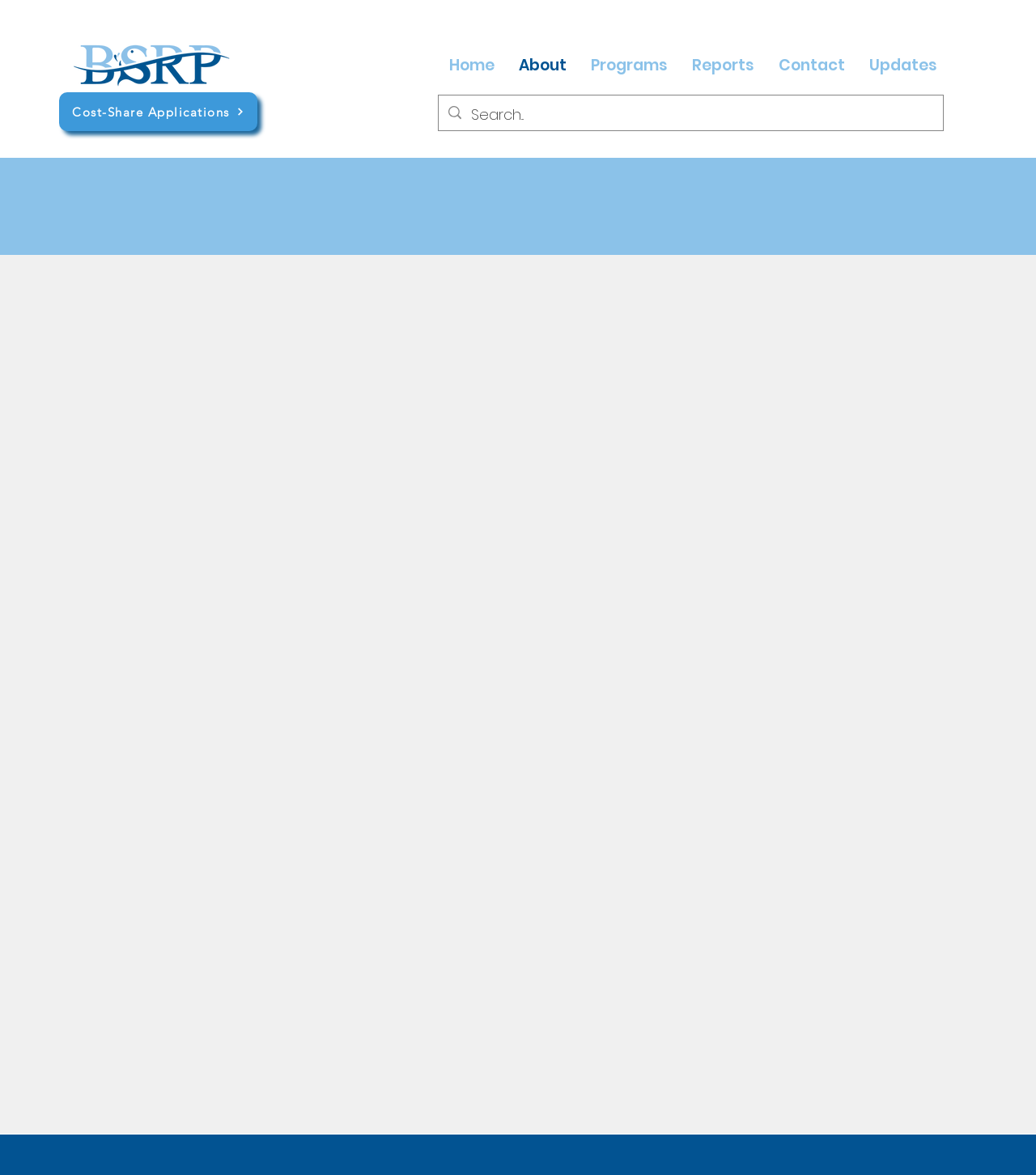Please identify the bounding box coordinates of the element on the webpage that should be clicked to follow this instruction: "Read about the Big Sioux River Project". The bounding box coordinates should be given as four float numbers between 0 and 1, formatted as [left, top, right, bottom].

[0.133, 0.222, 0.867, 0.259]